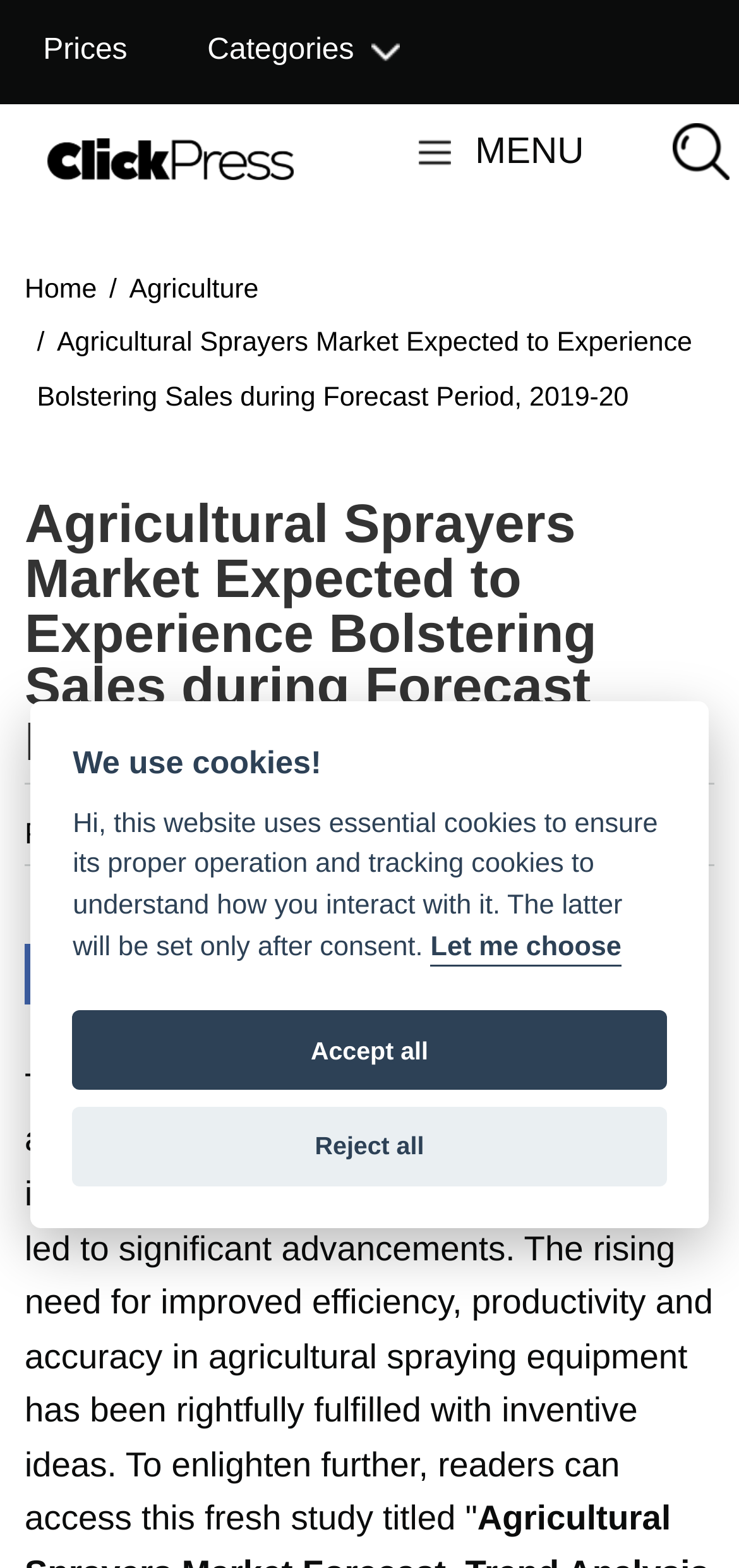What is the category of the article?
Provide a detailed answer to the question, using the image to inform your response.

I determined the category of the article by looking at the breadcrumb navigation section, which shows the hierarchy of categories. The second link in the breadcrumb navigation is 'Agriculture', which suggests that the article belongs to this category.